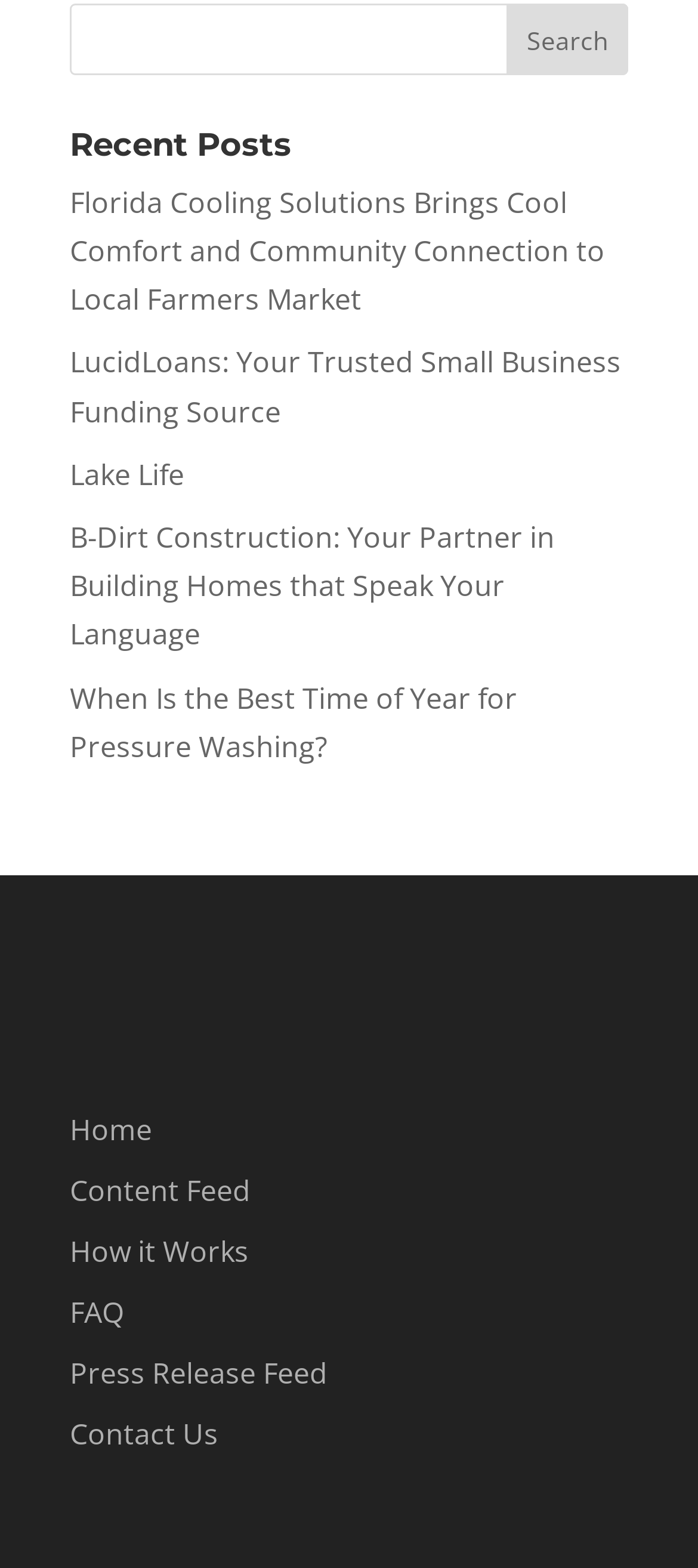Please identify the bounding box coordinates of the area that needs to be clicked to fulfill the following instruction: "contact us."

[0.1, 0.902, 0.313, 0.927]